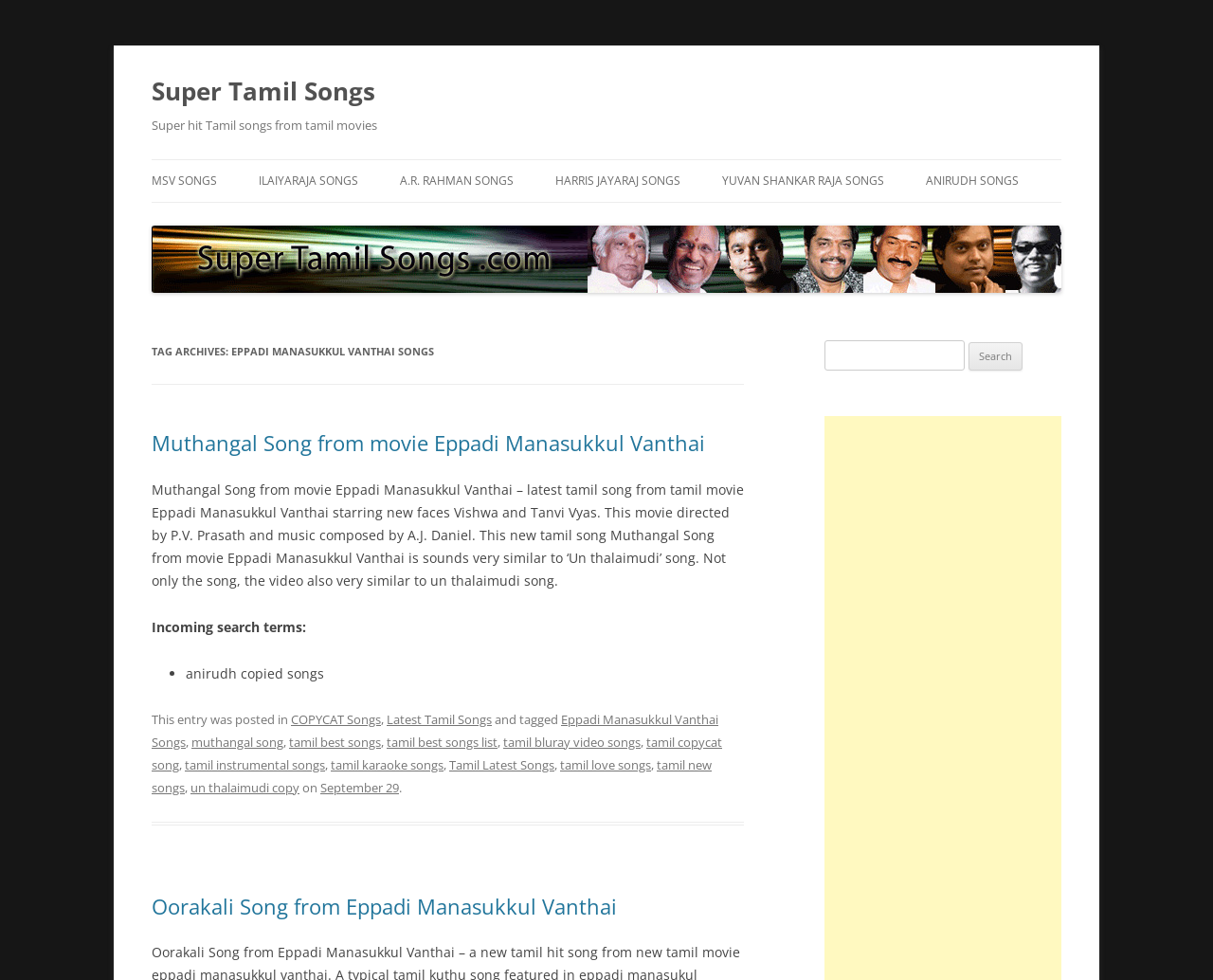Determine the bounding box coordinates of the area to click in order to meet this instruction: "Visit MSV SONGS page".

[0.125, 0.163, 0.179, 0.206]